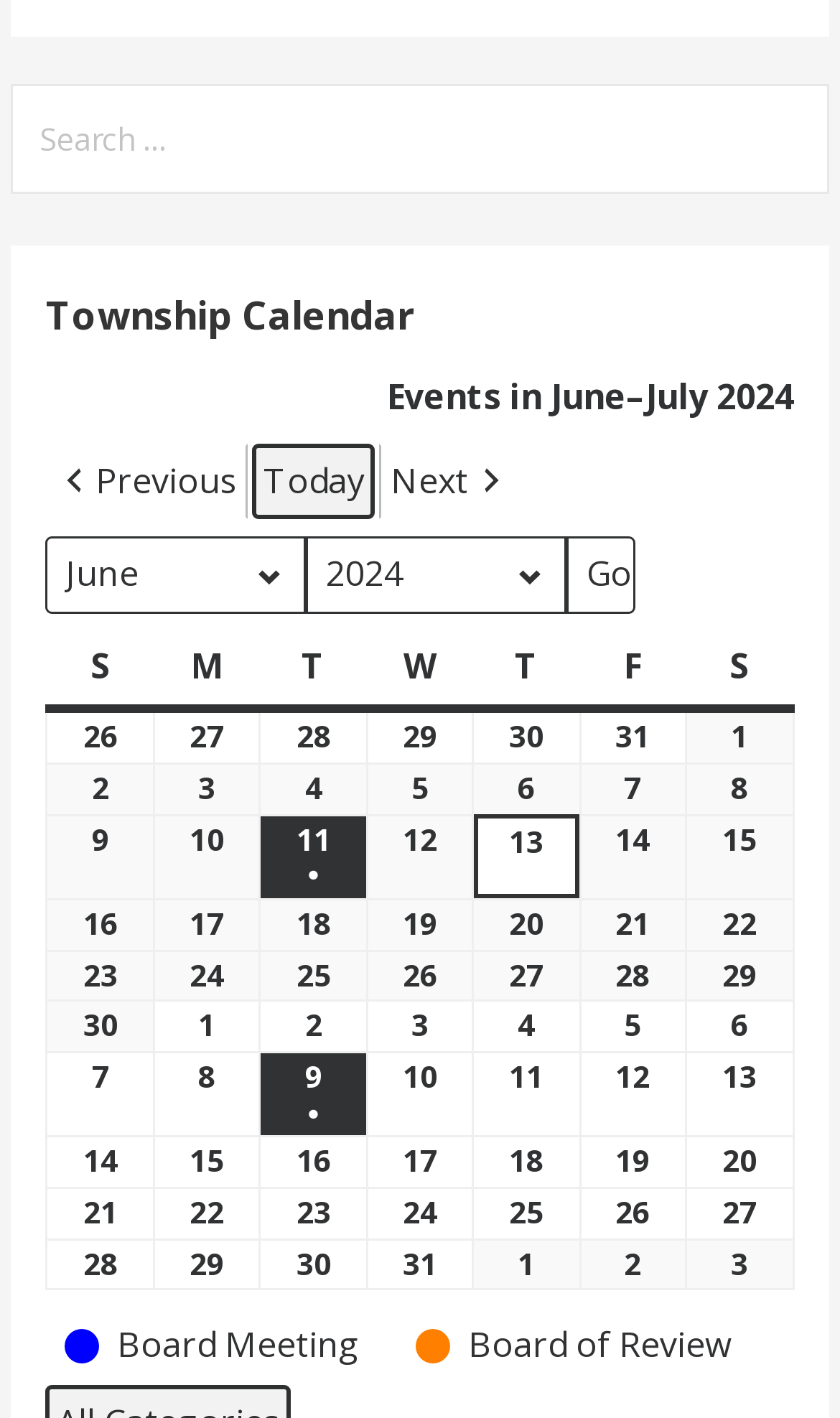Locate the bounding box of the UI element described in the following text: "Board Meeting".

[0.055, 0.922, 0.463, 0.977]